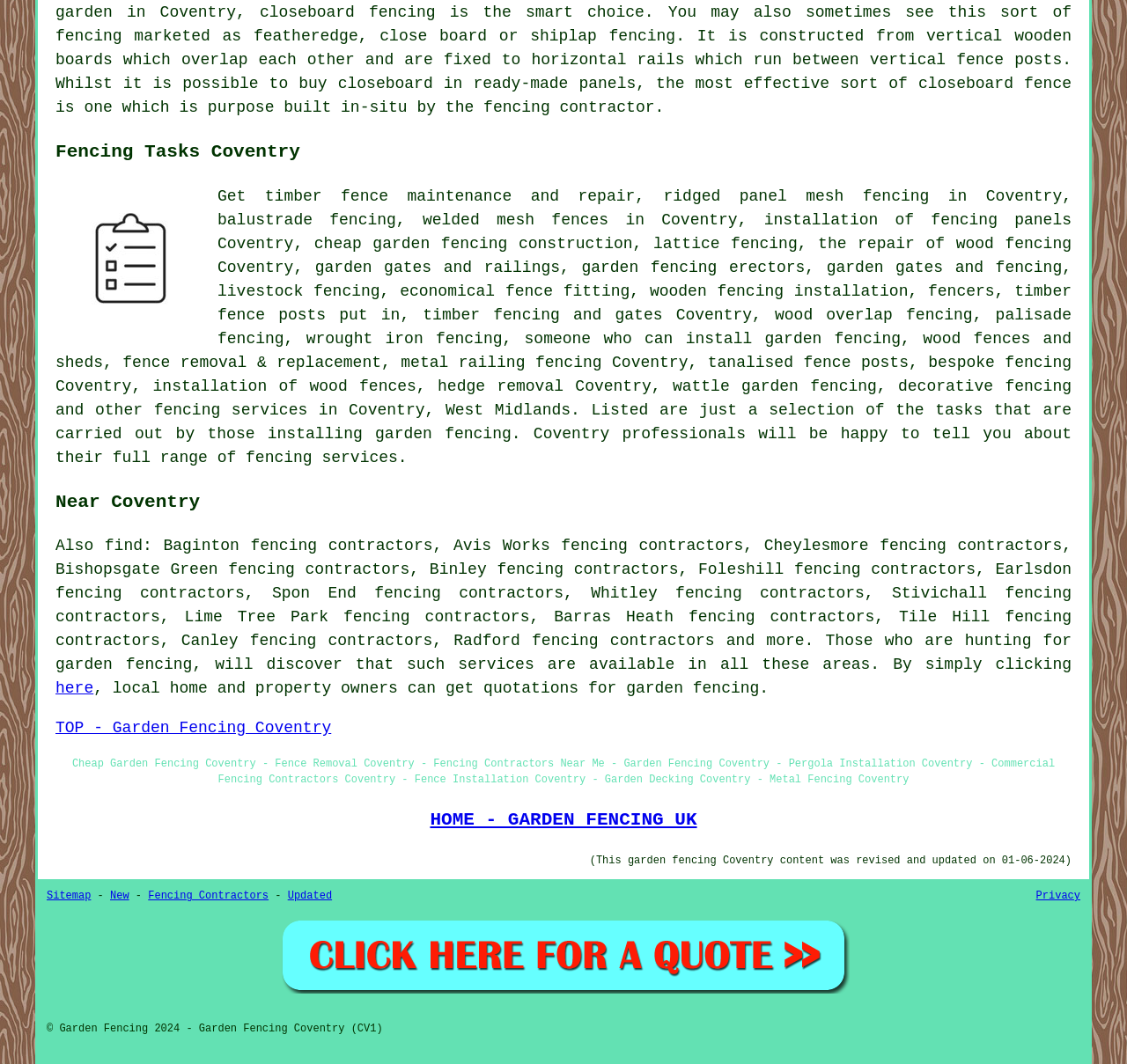Please find the bounding box coordinates of the element that must be clicked to perform the given instruction: "find fencing contractors near me". The coordinates should be four float numbers from 0 to 1, i.e., [left, top, right, bottom].

[0.093, 0.505, 0.127, 0.521]